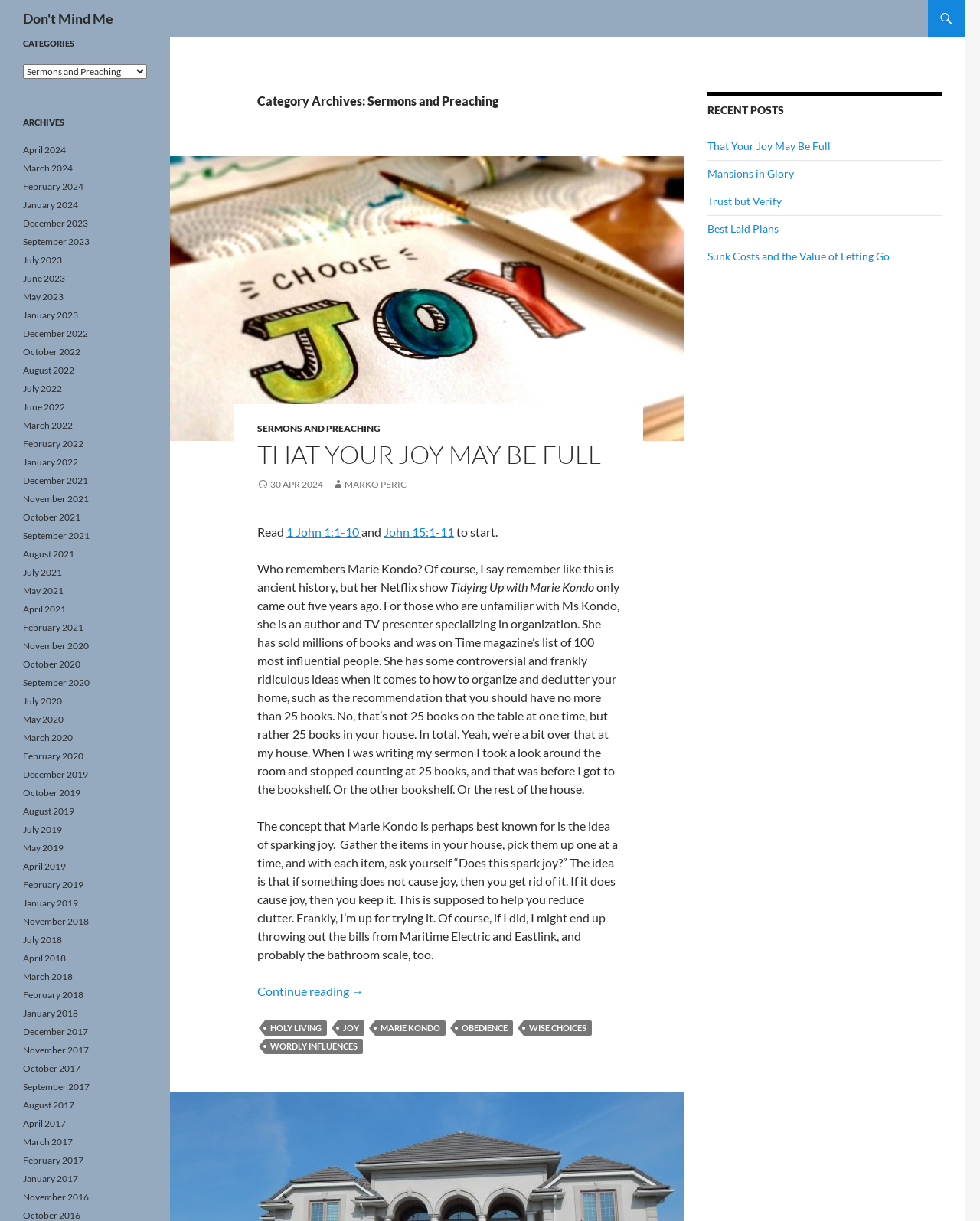Who is the author of the sermon 'That Your Joy May Be Full'?
Please use the image to deliver a detailed and complete answer.

I found the author's name 'Marko Peric' mentioned below the sermon title 'That Your Joy May Be Full'.